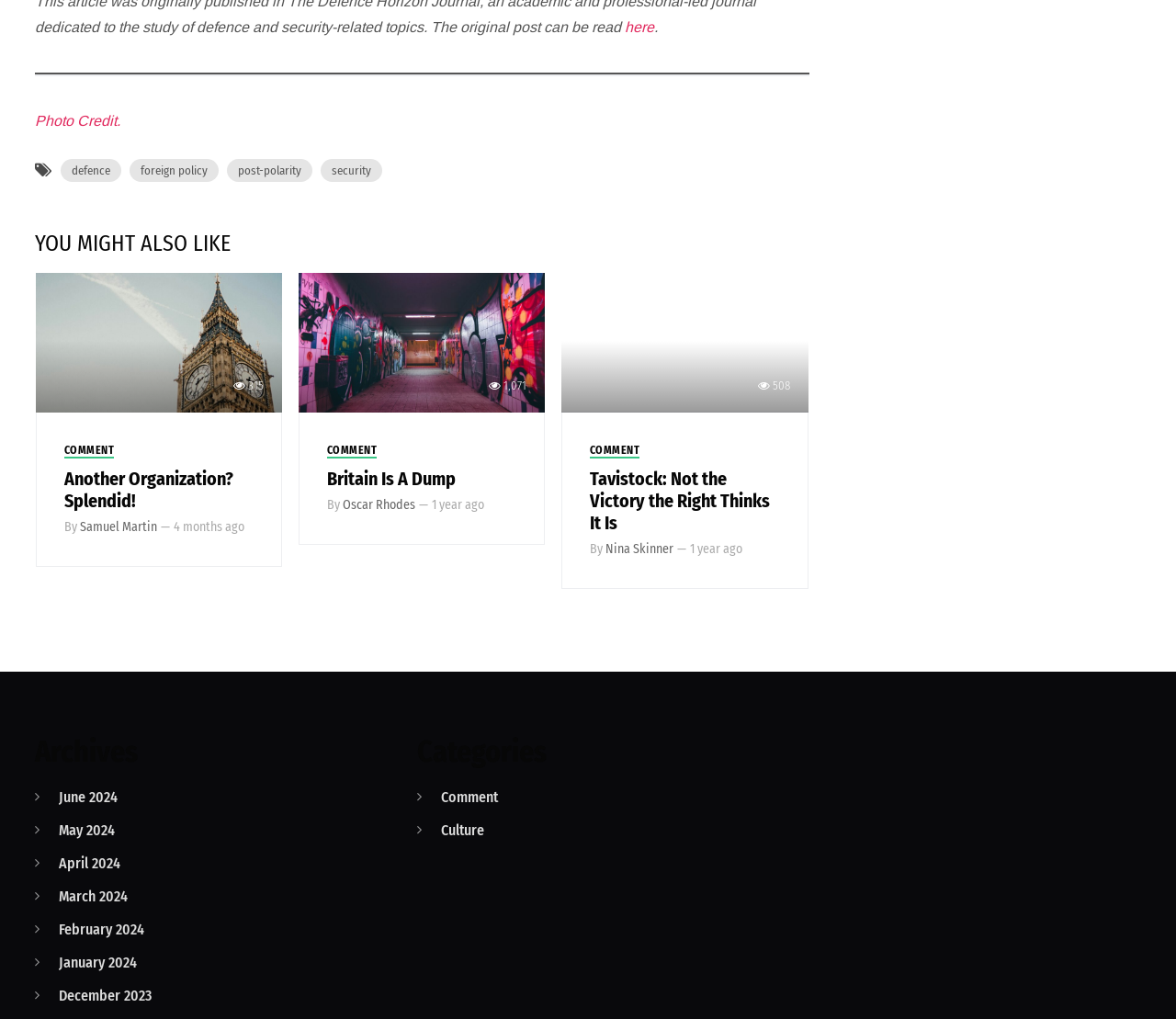Please specify the bounding box coordinates of the clickable section necessary to execute the following command: "Click on 'YOU MIGHT ALSO LIKE'".

[0.03, 0.224, 0.688, 0.255]